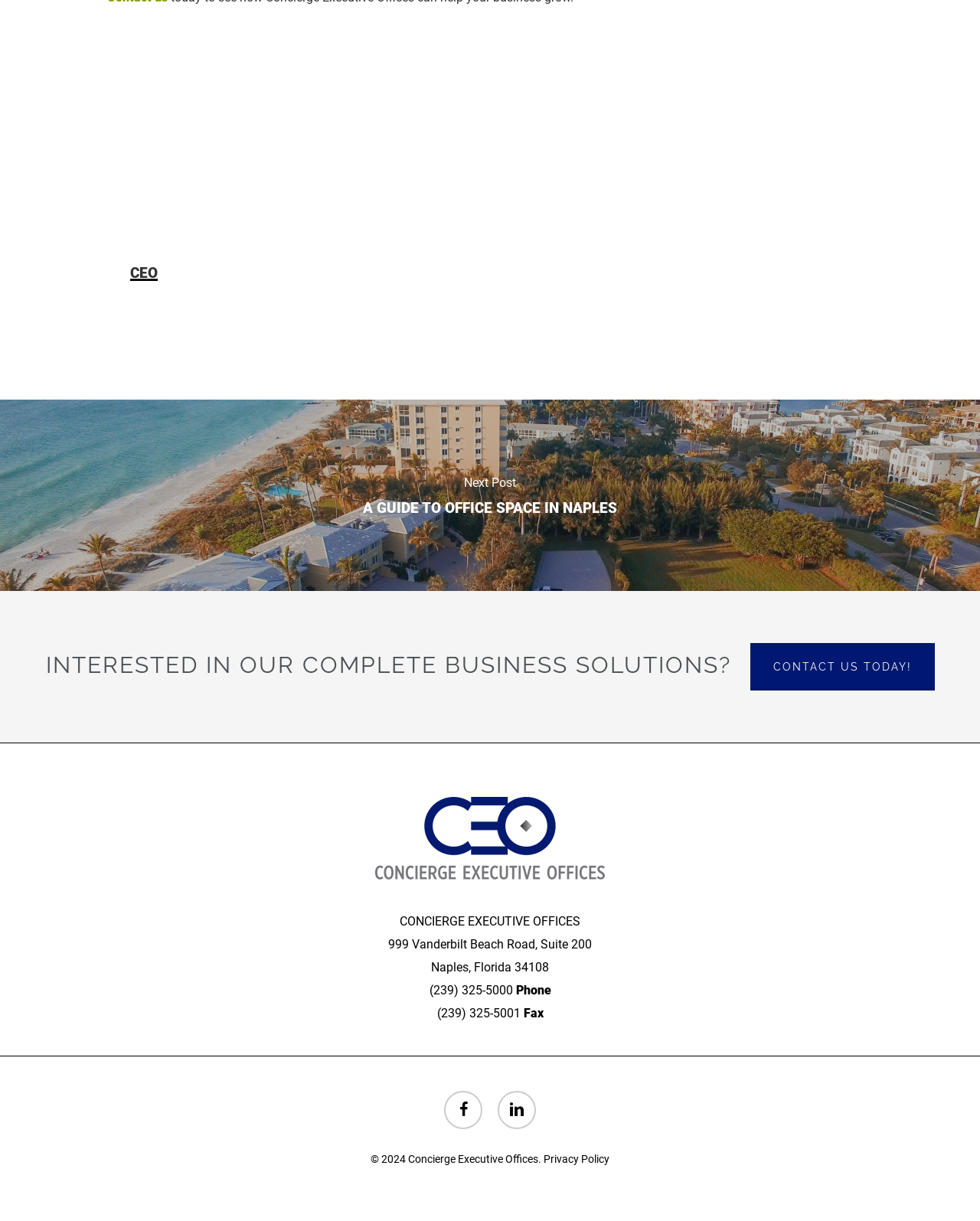Please determine the bounding box coordinates of the area that needs to be clicked to complete this task: 'Click CEO'. The coordinates must be four float numbers between 0 and 1, formatted as [left, top, right, bottom].

[0.133, 0.217, 0.161, 0.231]